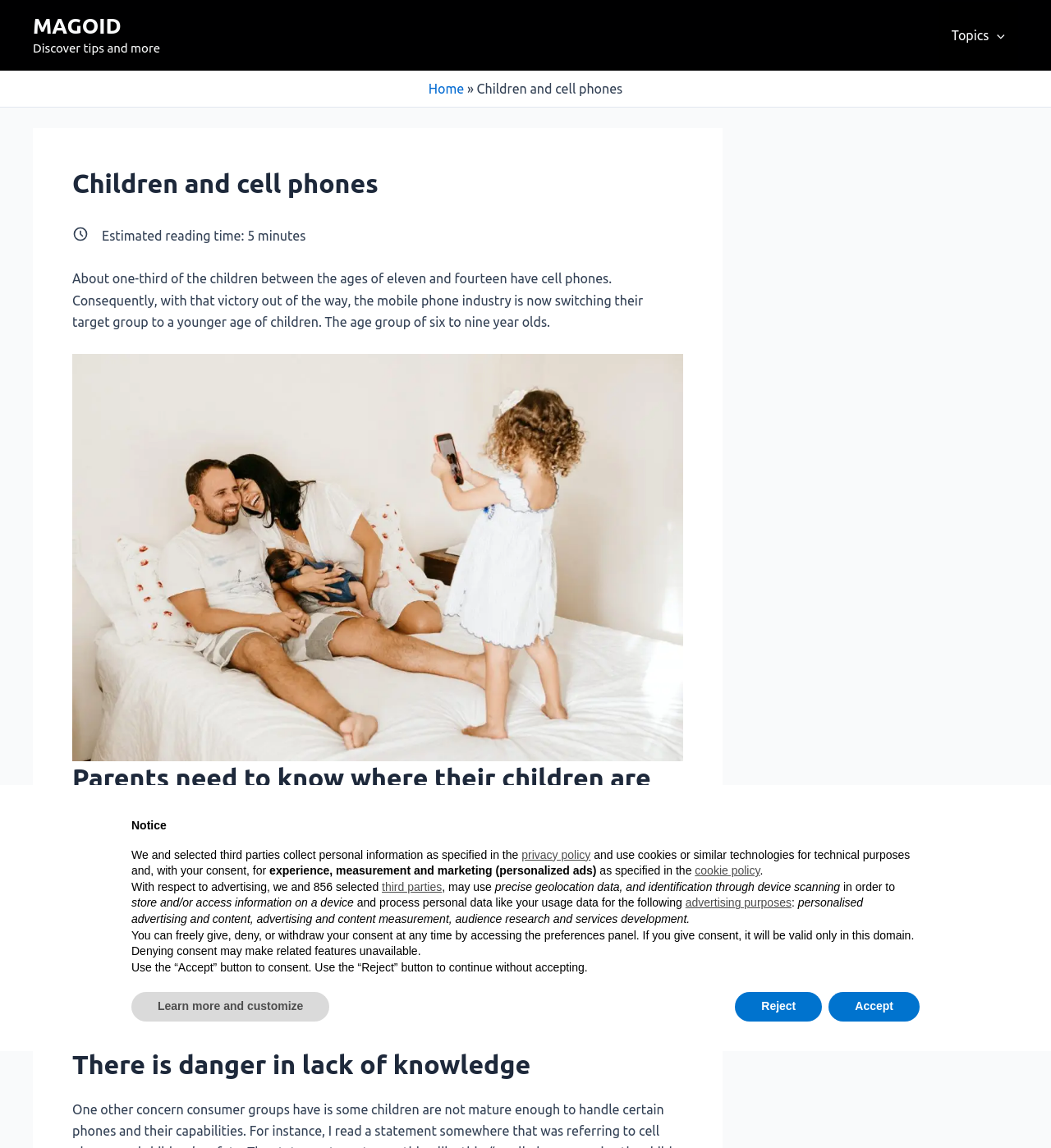Find the bounding box coordinates of the clickable region needed to perform the following instruction: "Click the 'Home' link". The coordinates should be provided as four float numbers between 0 and 1, i.e., [left, top, right, bottom].

[0.408, 0.071, 0.442, 0.084]